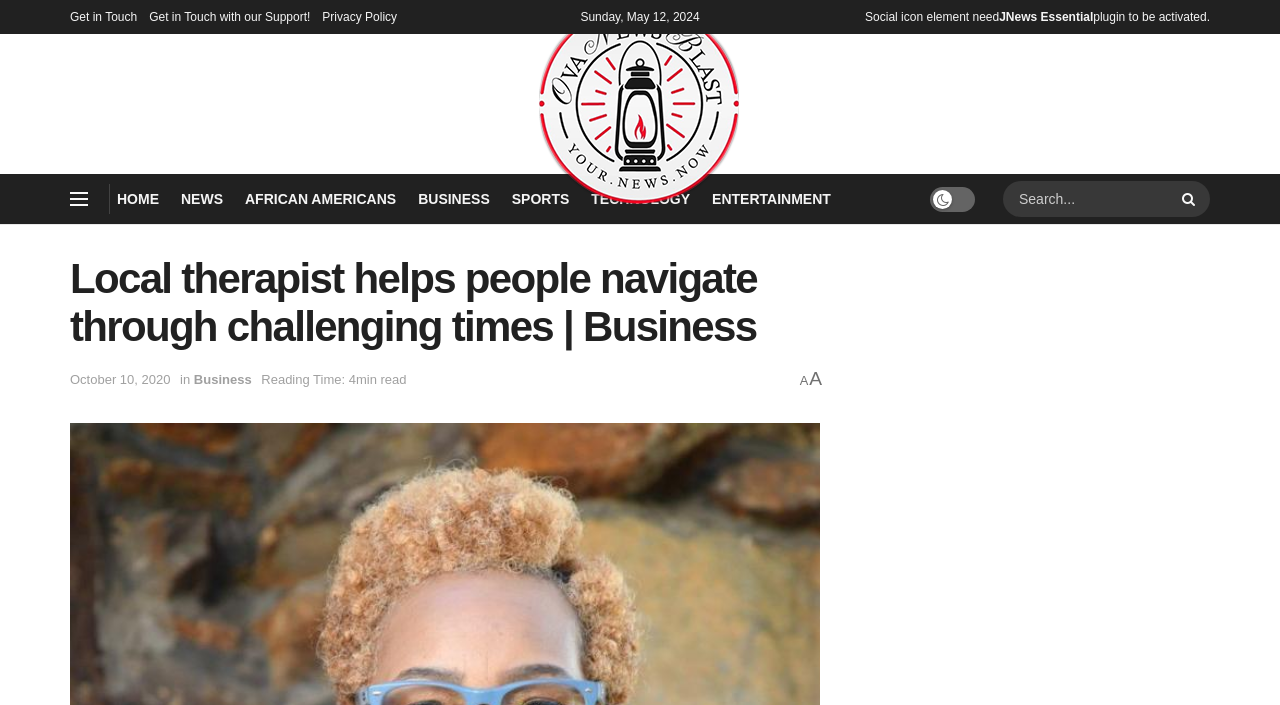How long does it take to read the article?
Please provide an in-depth and detailed response to the question.

I found the text 'Reading Time: 4min read' which indicates the time it takes to read the article.